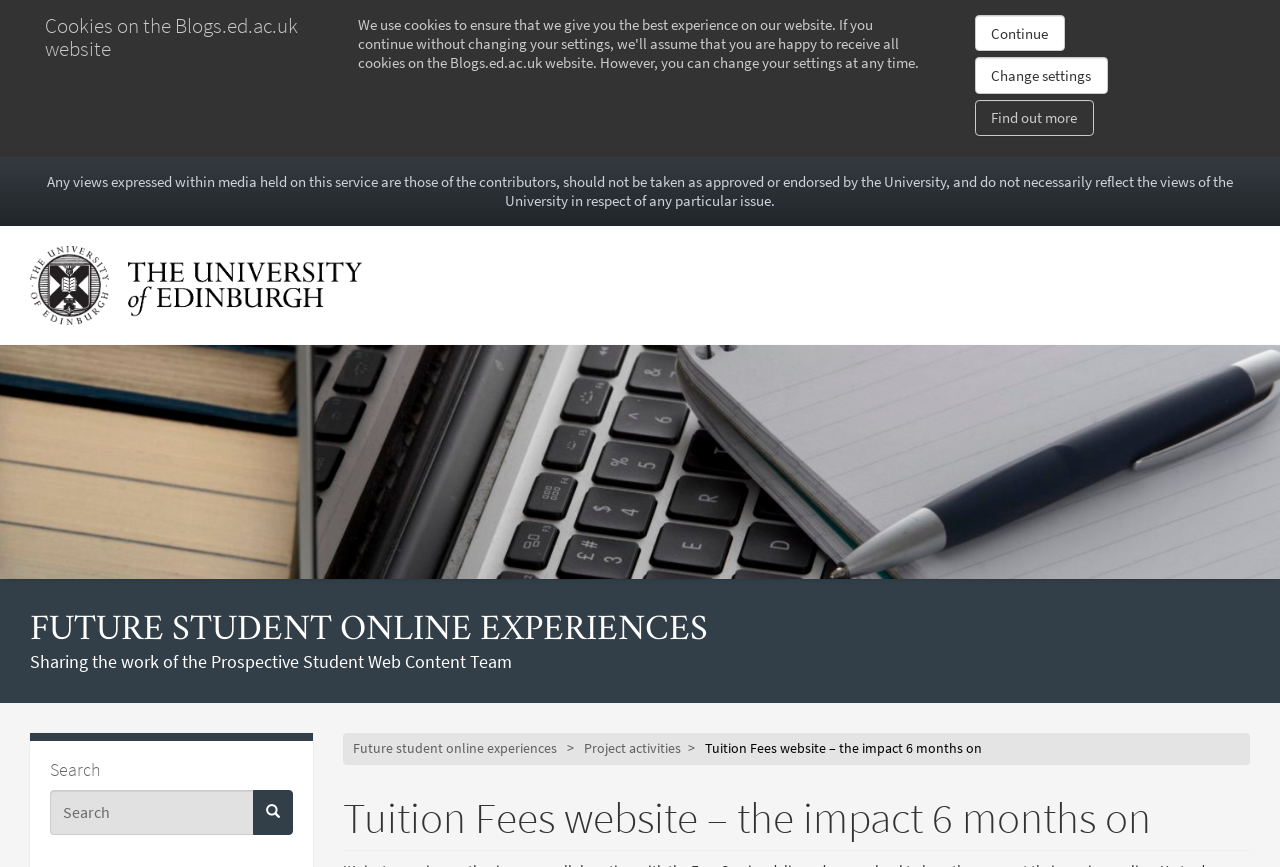Please give a succinct answer using a single word or phrase:
What is the position of the 'Continue' button on the webpage?

Top-right